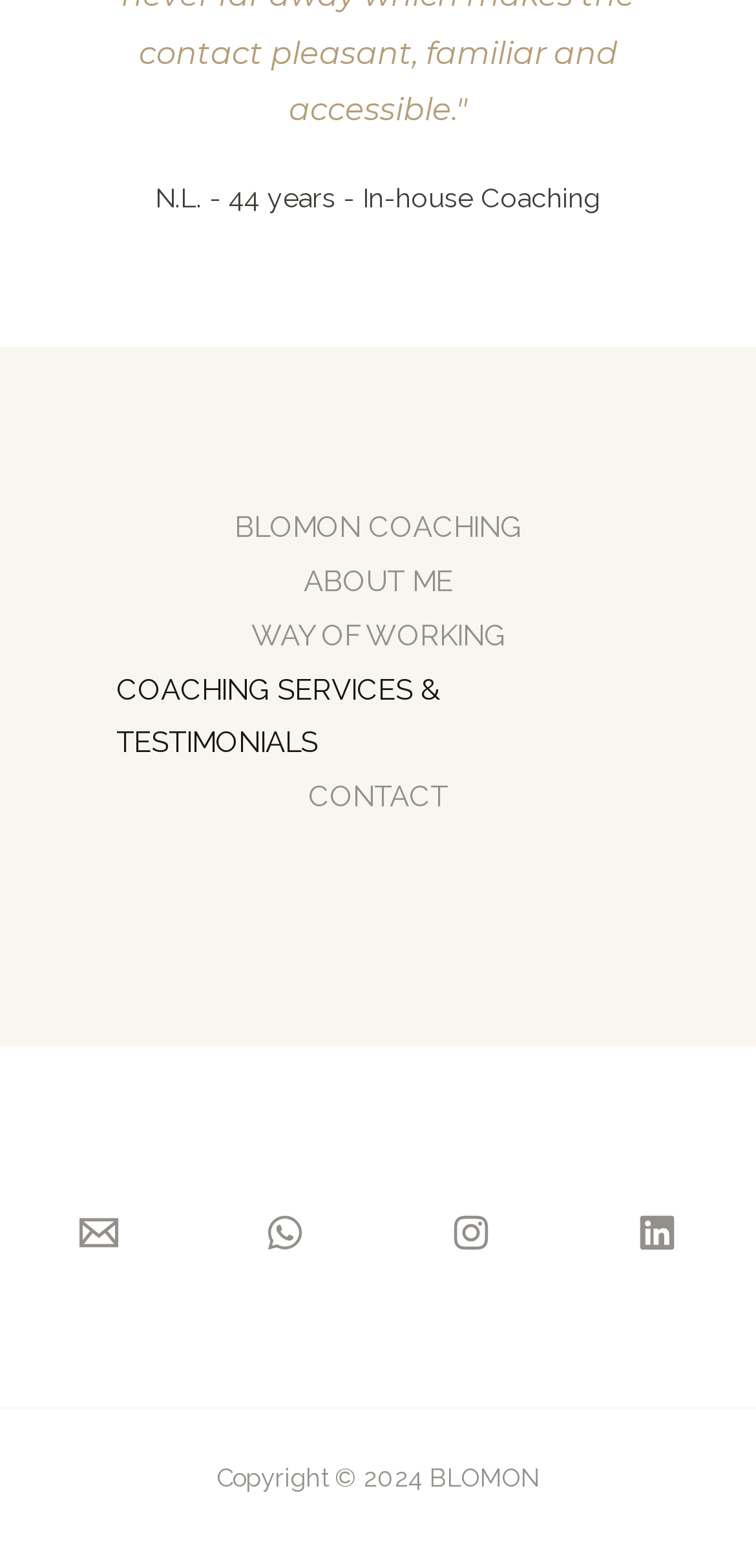What is the email address of the coach?
Please answer the question with as much detail as possible using the screenshot.

The email address of the coach can be found in the link element with the text 'maike@blomon.nl' at the bottom of the webpage.